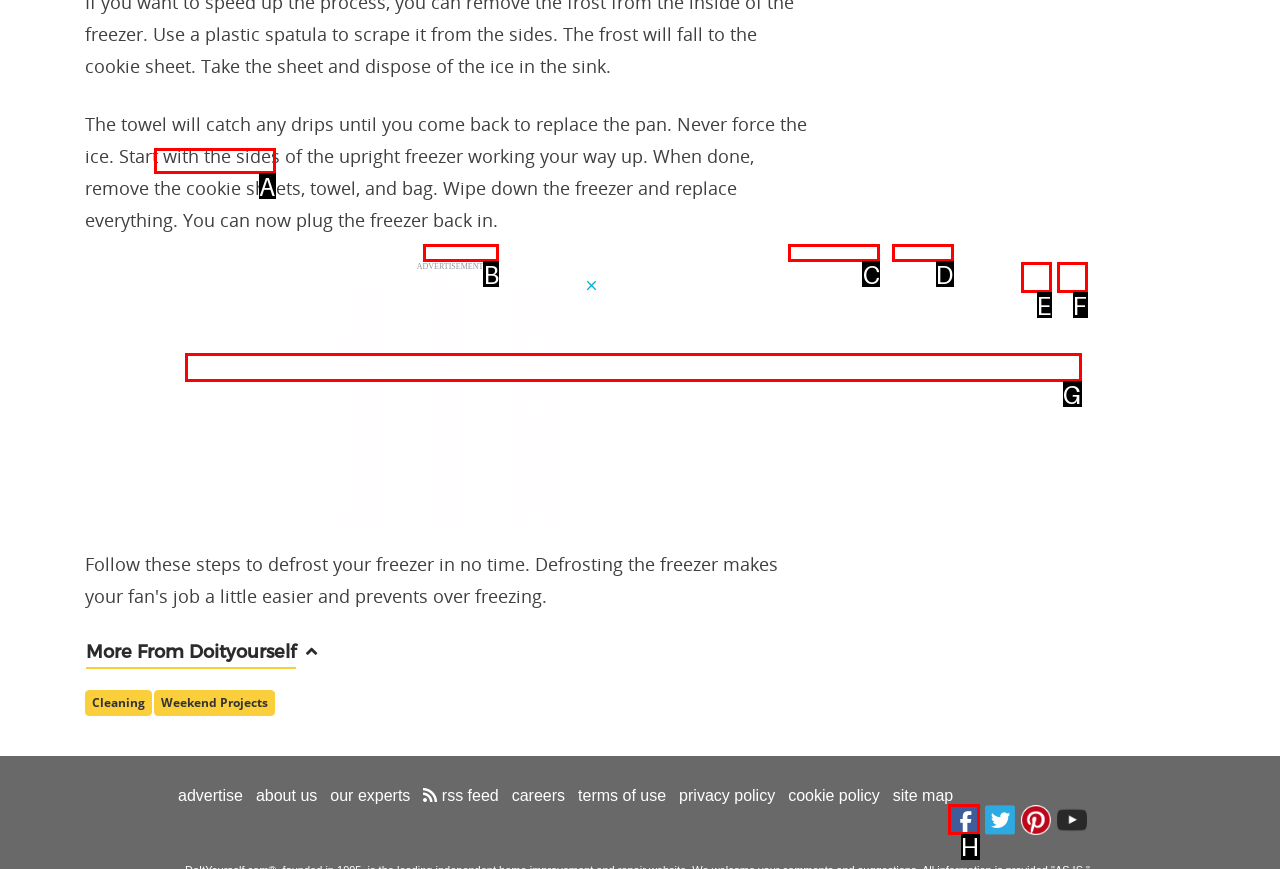Select the letter of the UI element that matches this task: Check the 'Facebook' page
Provide the answer as the letter of the correct choice.

H